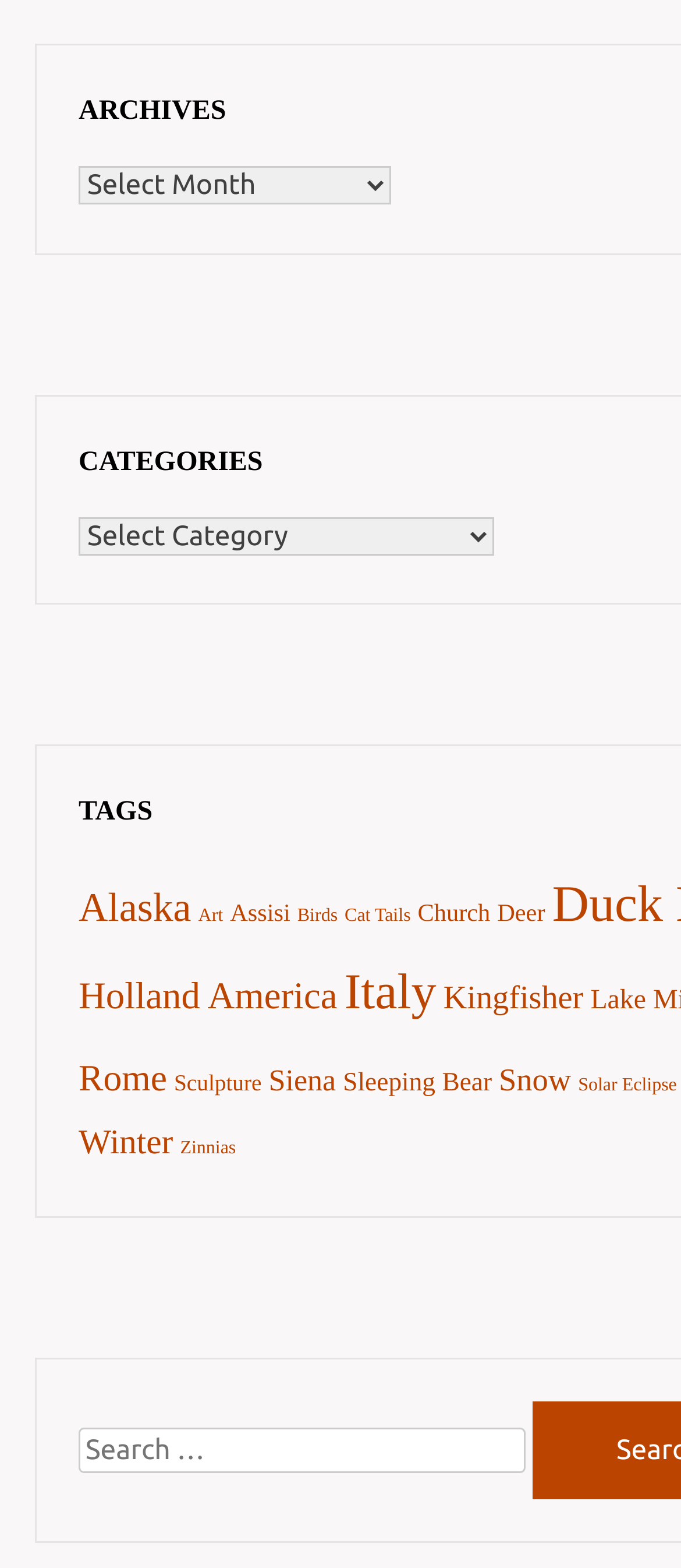Please identify the bounding box coordinates of the clickable element to fulfill the following instruction: "Explore Italy items". The coordinates should be four float numbers between 0 and 1, i.e., [left, top, right, bottom].

[0.506, 0.615, 0.641, 0.651]